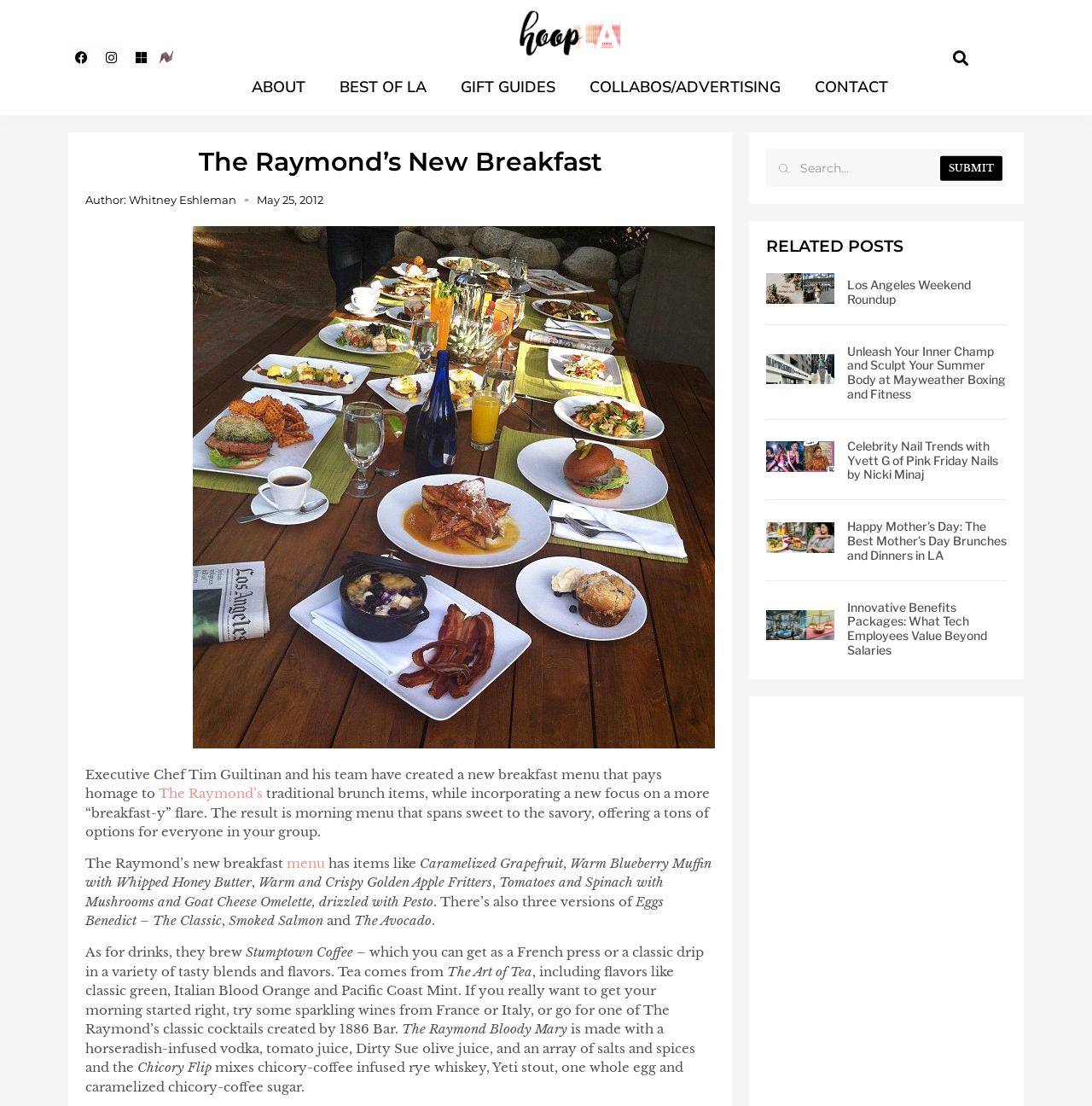How many versions of Eggs Benedict are there?
Using the information from the image, answer the question thoroughly.

The text mentions 'There’s also three versions of Eggs Benedict' which indicates that there are three versions of Eggs Benedict.